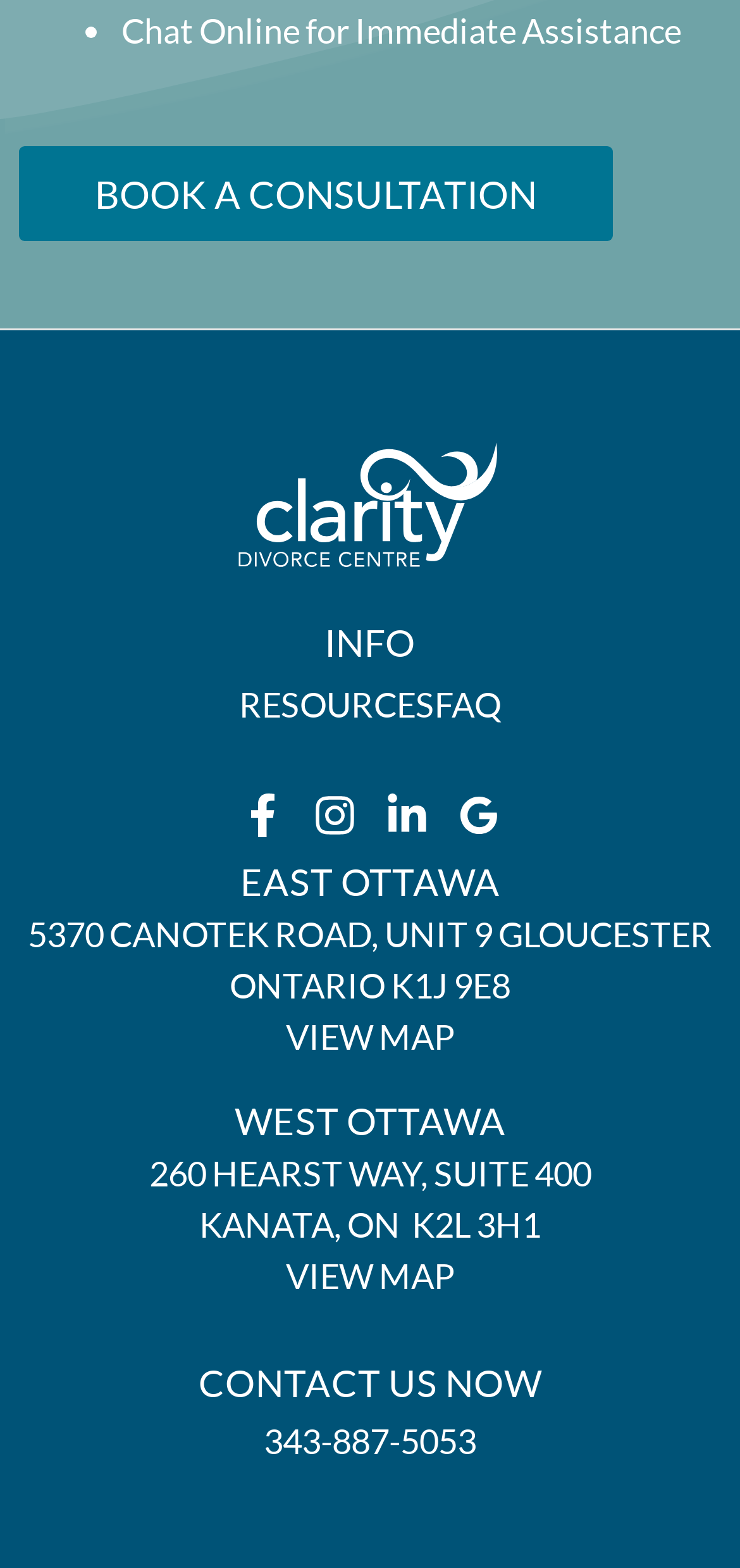What is the phone number to contact?
Look at the screenshot and respond with a single word or phrase.

343-887-5053